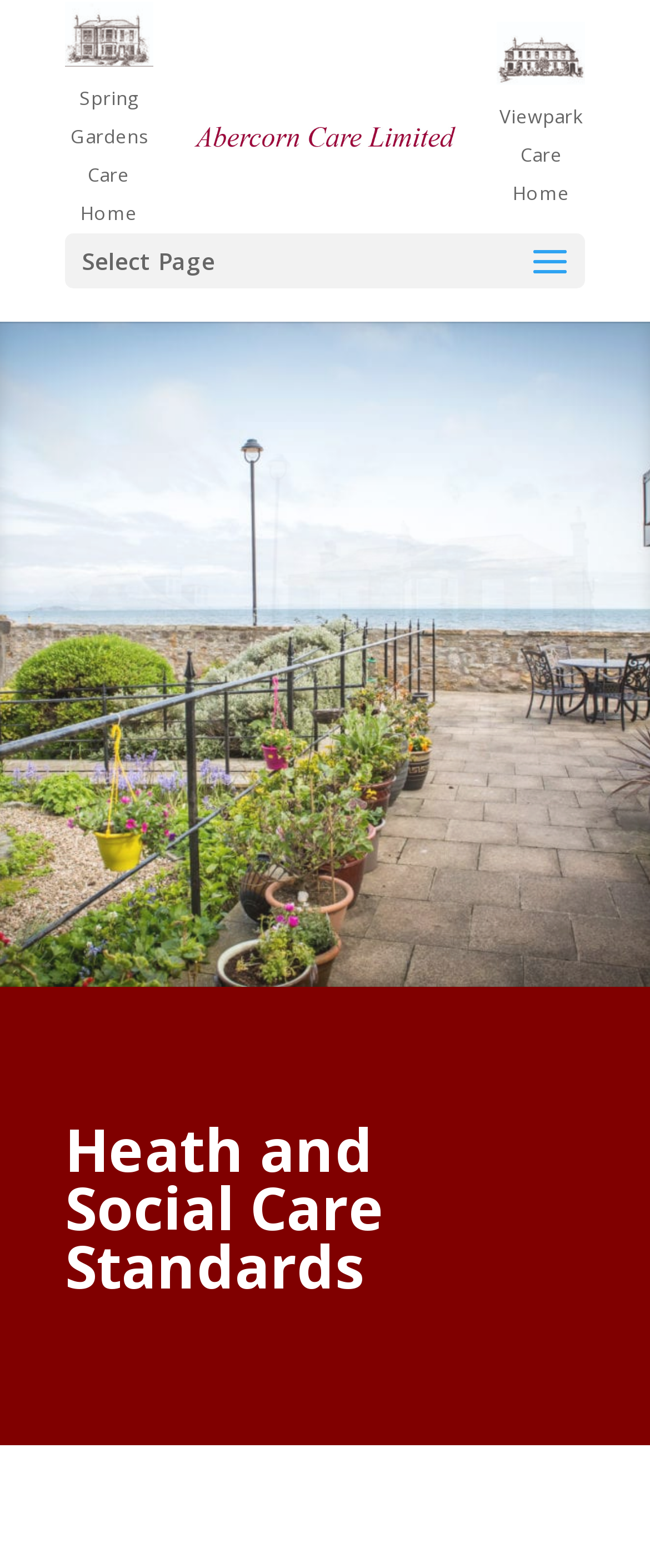Please give a short response to the question using one word or a phrase:
How many care homes are listed?

3